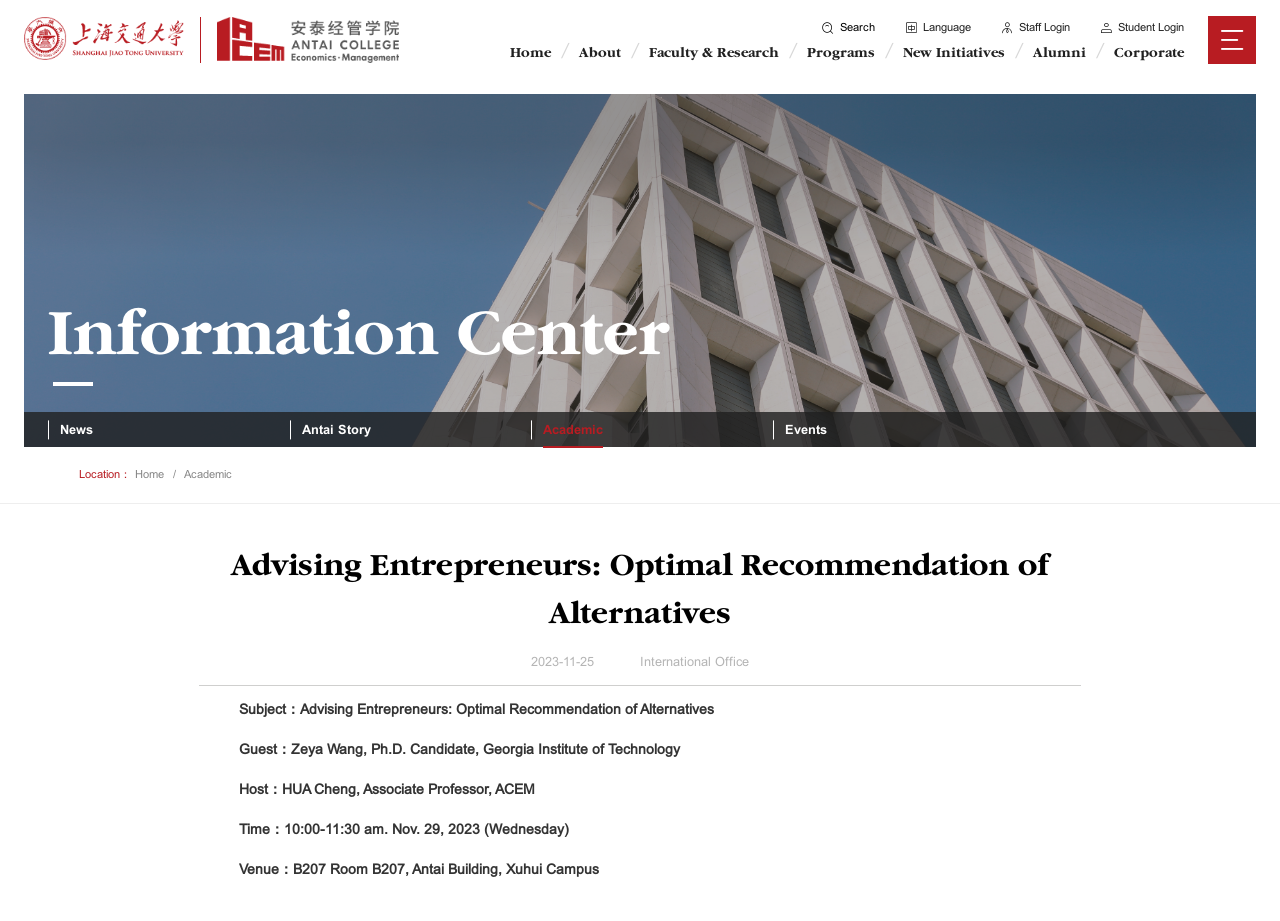Generate a thorough caption that explains the contents of the webpage.

The webpage appears to be the website of Antai College of Economics and Management at Shanghai Jiao Tong University, with a focus on advising entrepreneurs. 

At the top left corner, there is a logo of Shanghai Jiao Tong University, accompanied by a link to the university's home page. Next to it is a link to the Antai College of Economics and Management. 

On the top right side, there are several links, including "Search", "Language", "Staff Login", and "Student Login". 

Below these links, there is a primary navigation menu with seven items: "Home", "About", "Faculty & Research", "Programs", "New Initiatives", "Alumni", and "Corporate". 

On the right side of the page, there is a small icon, possibly a social media link. 

The main content of the page is divided into two sections. The left section has a heading "Information Center" and features four links: "News", "Antai Story", "Academic", and "Events". 

The right section appears to be an event announcement, with a heading "Advising Entrepreneurs: Optimal Recommendation of Alternatives" and details about the event, including the date, time, location, guest, host, and subject.